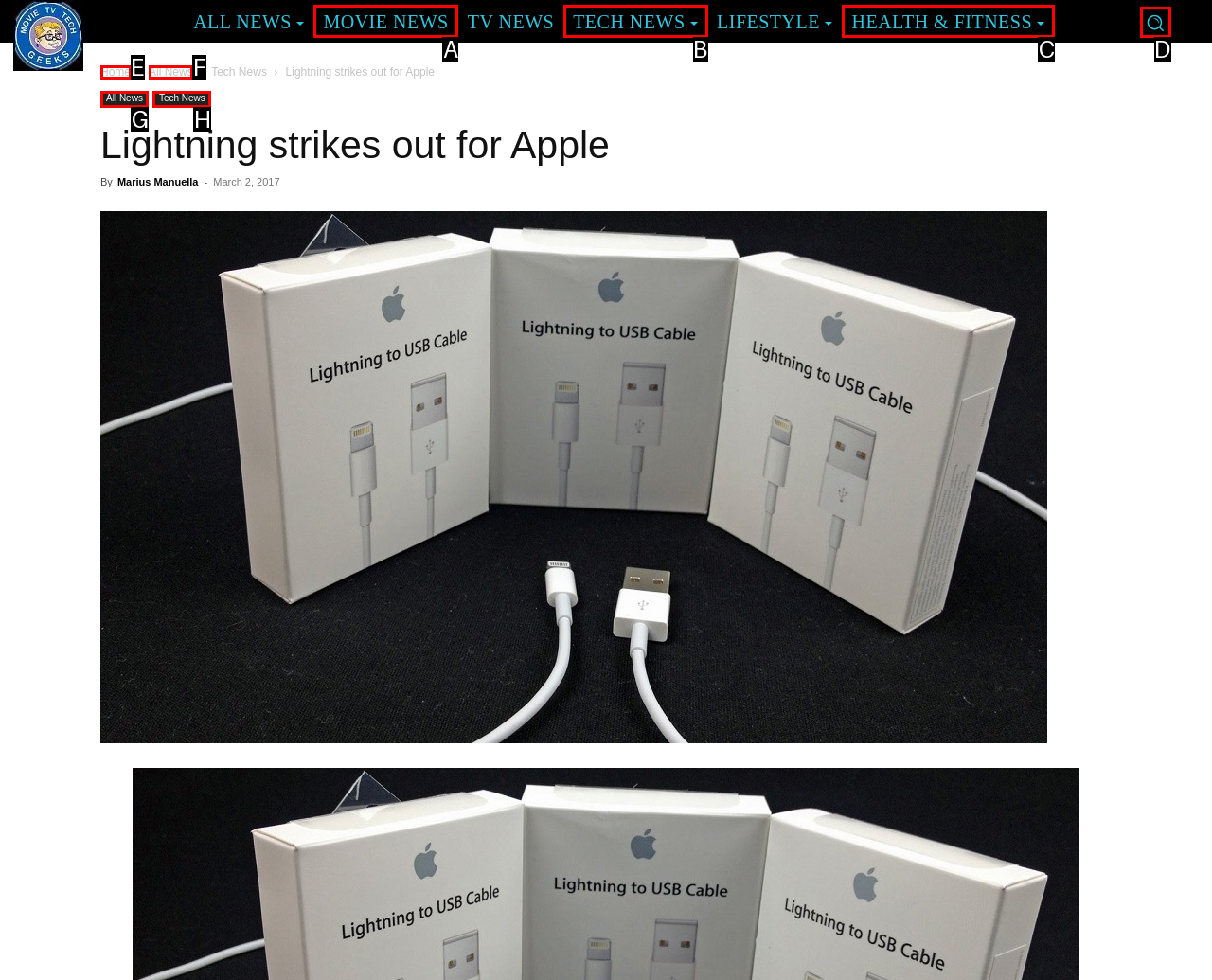Determine which UI element I need to click to achieve the following task: Search for something Provide your answer as the letter of the selected option.

D